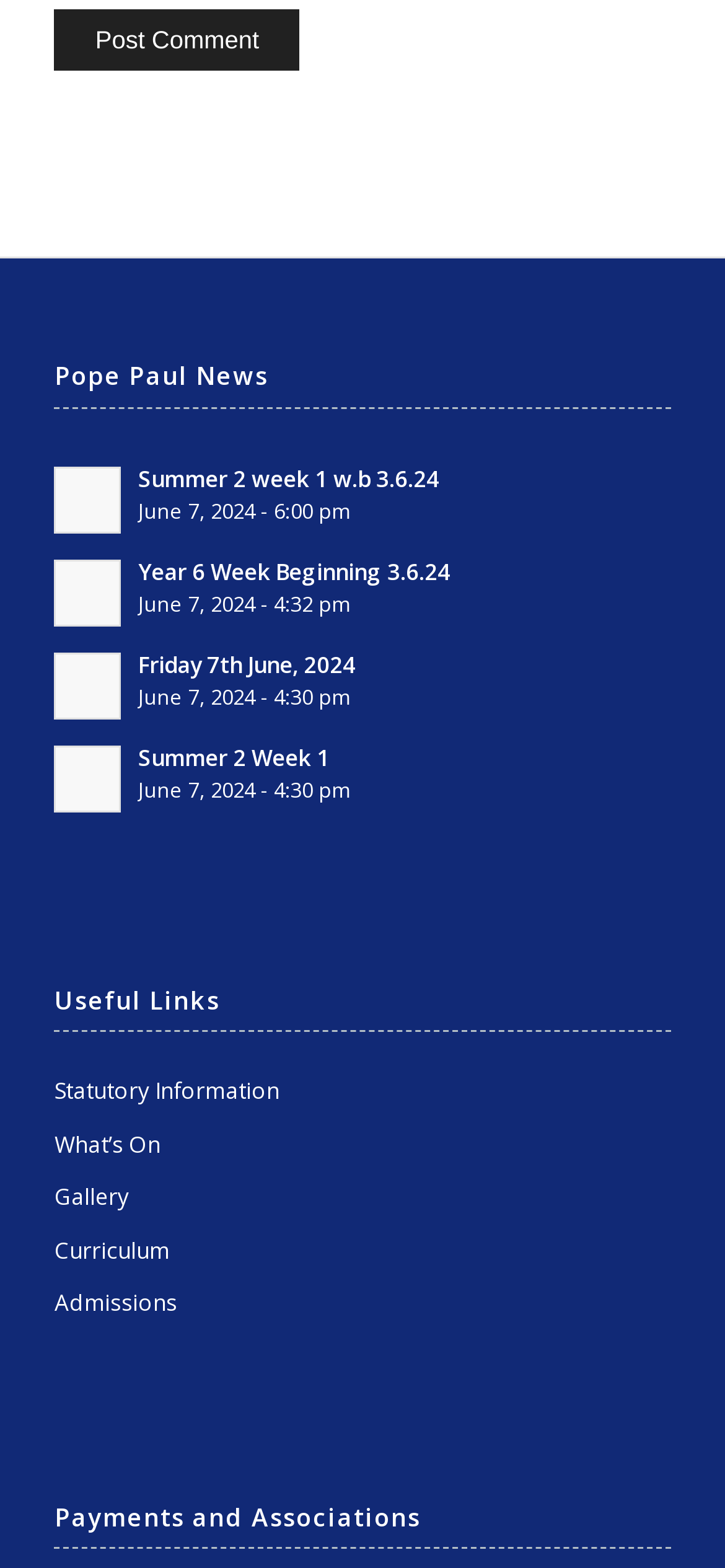Provide a one-word or one-phrase answer to the question:
How many links are there under the 'Useful Links' category?

5